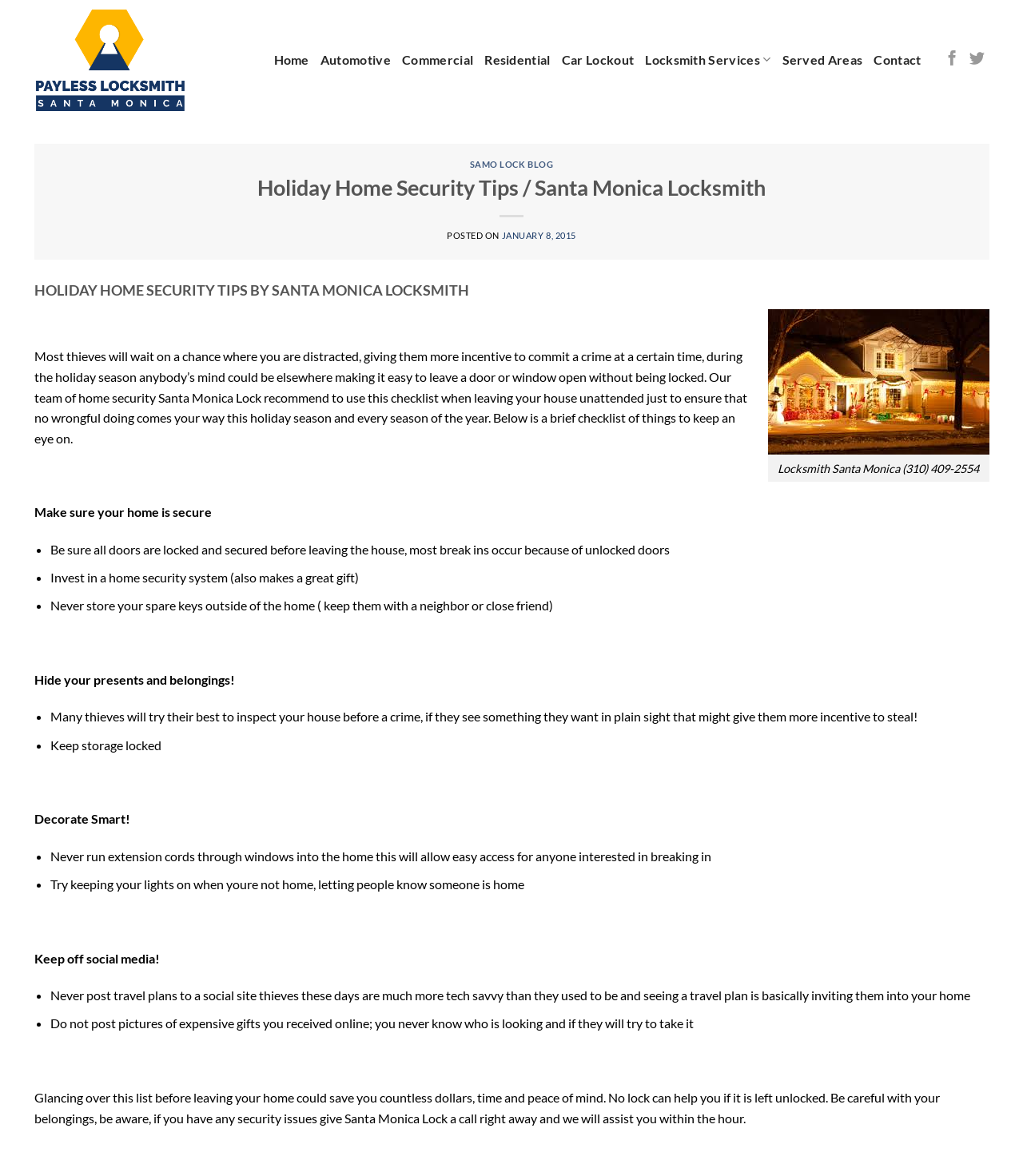Identify the bounding box coordinates of the part that should be clicked to carry out this instruction: "Read the 'Holiday Home Security Tips' blog post".

[0.052, 0.148, 0.948, 0.172]